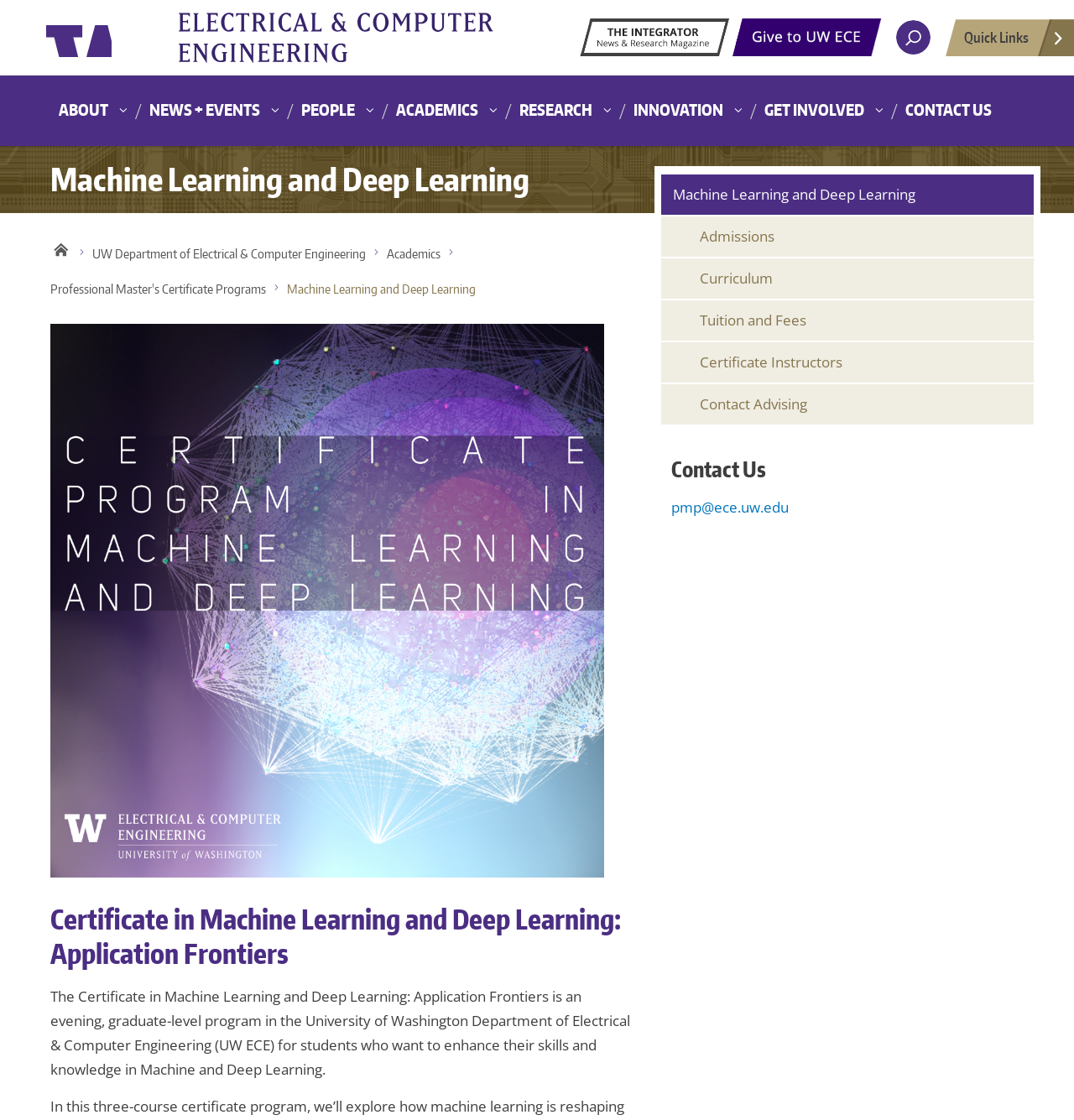What is the name of the department?
Refer to the screenshot and answer in one word or phrase.

Electrical & Computer Engineering